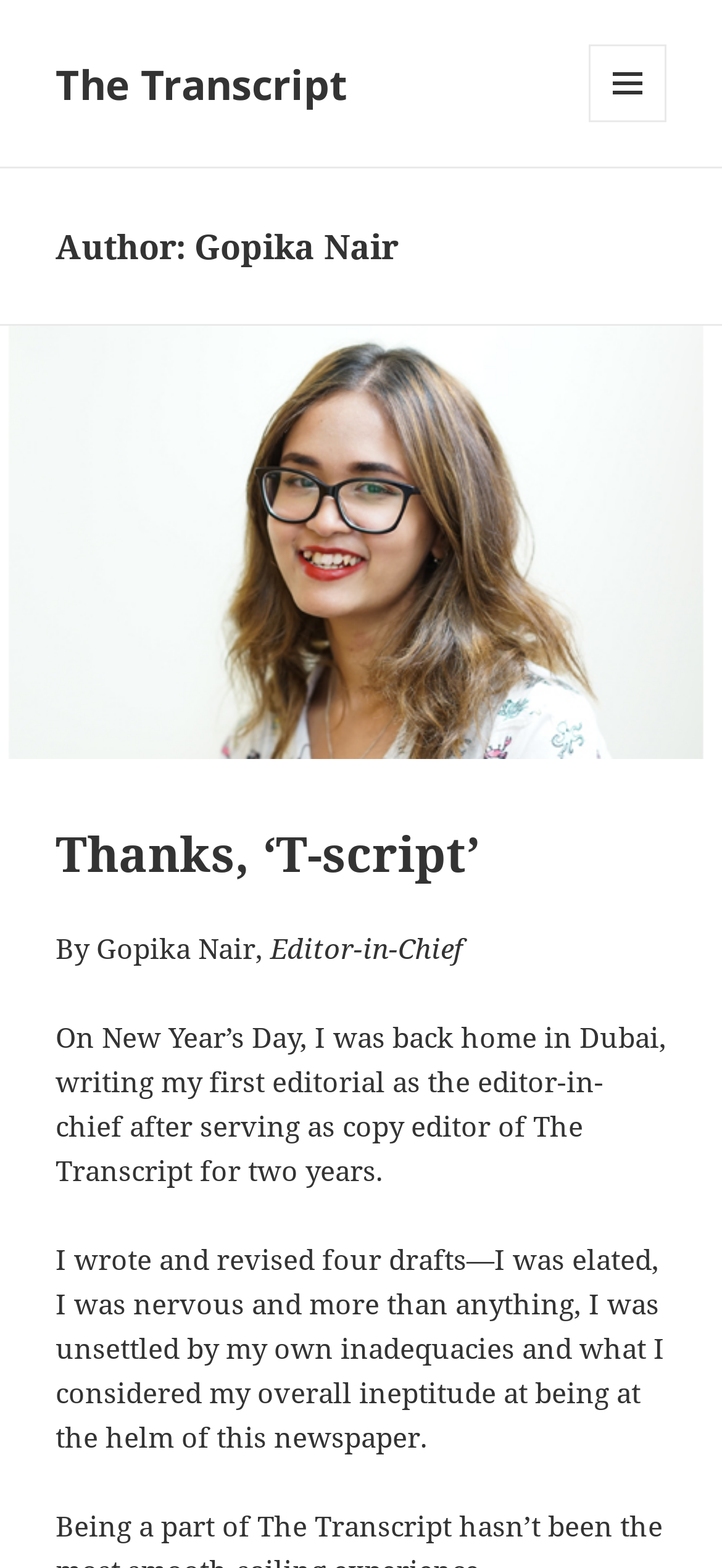Where was Gopika Nair on New Year's Day?
Answer the question with a detailed explanation, including all necessary information.

The location of Gopika Nair on New Year's Day is mentioned in the text as 'I was back home in Dubai'.